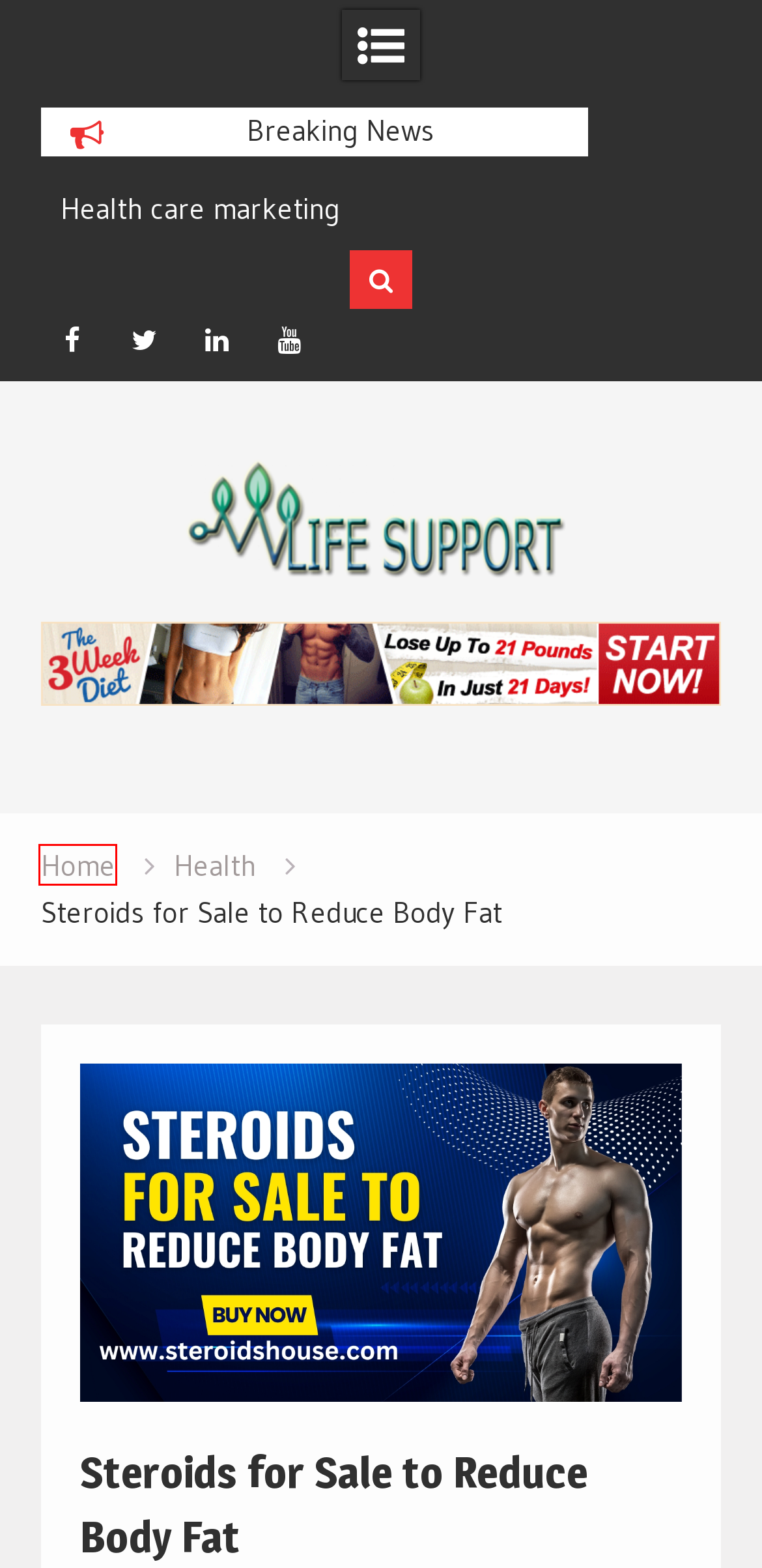Consider the screenshot of a webpage with a red bounding box around an element. Select the webpage description that best corresponds to the new page after clicking the element inside the red bounding box. Here are the candidates:
A. Navigating Nursing Home Choices -
B. June 2021 -
C. Useful Tips to Have a Healthy Lifestyle -
D. February 2023 -
E. May 2023 -
F. Spring Life Support | Life Line Blog
G. November 2022 -
H. 领英企业服务

F